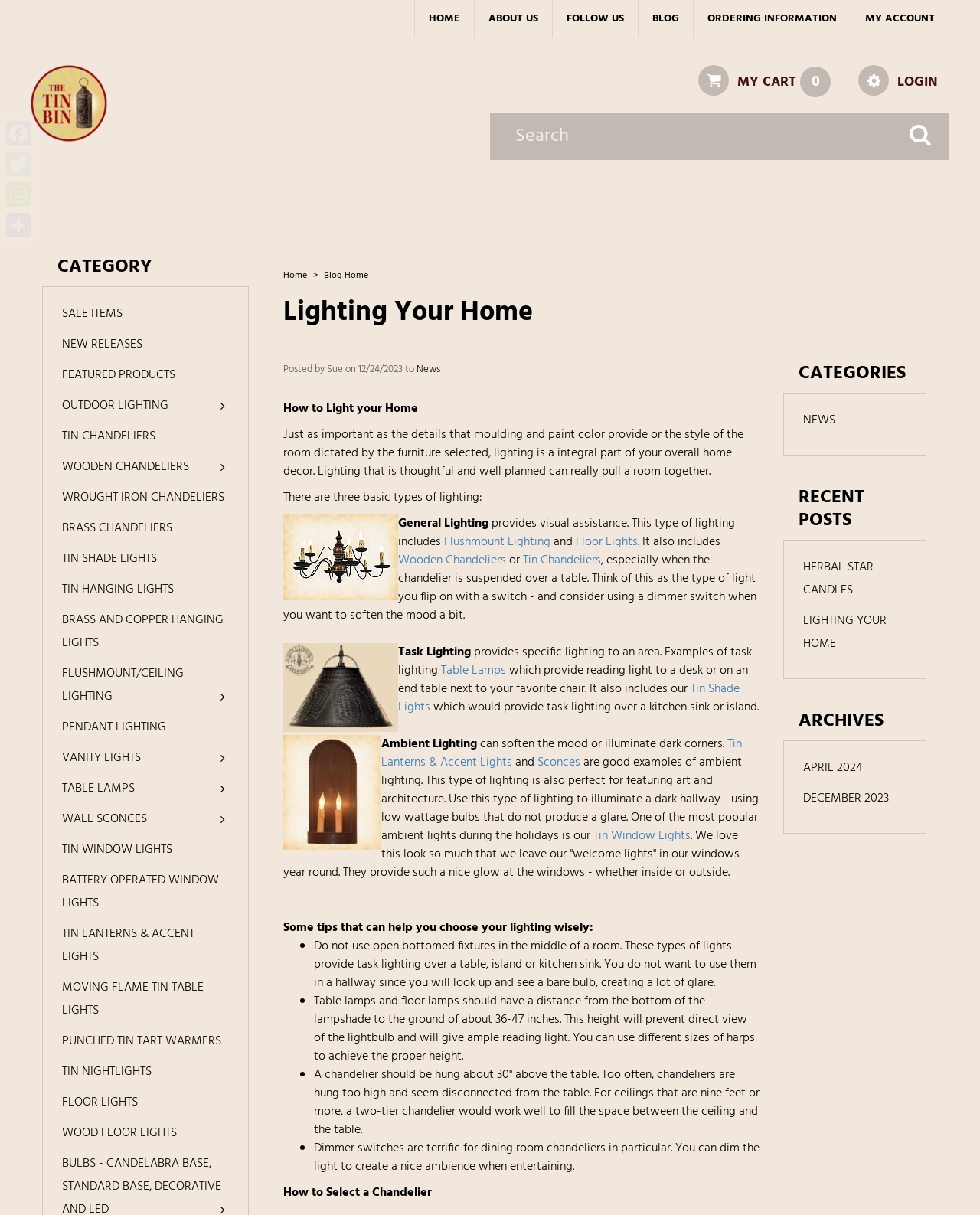Find the bounding box coordinates of the UI element according to this description: "Battery Operated Window Lights".

[0.063, 0.716, 0.223, 0.752]